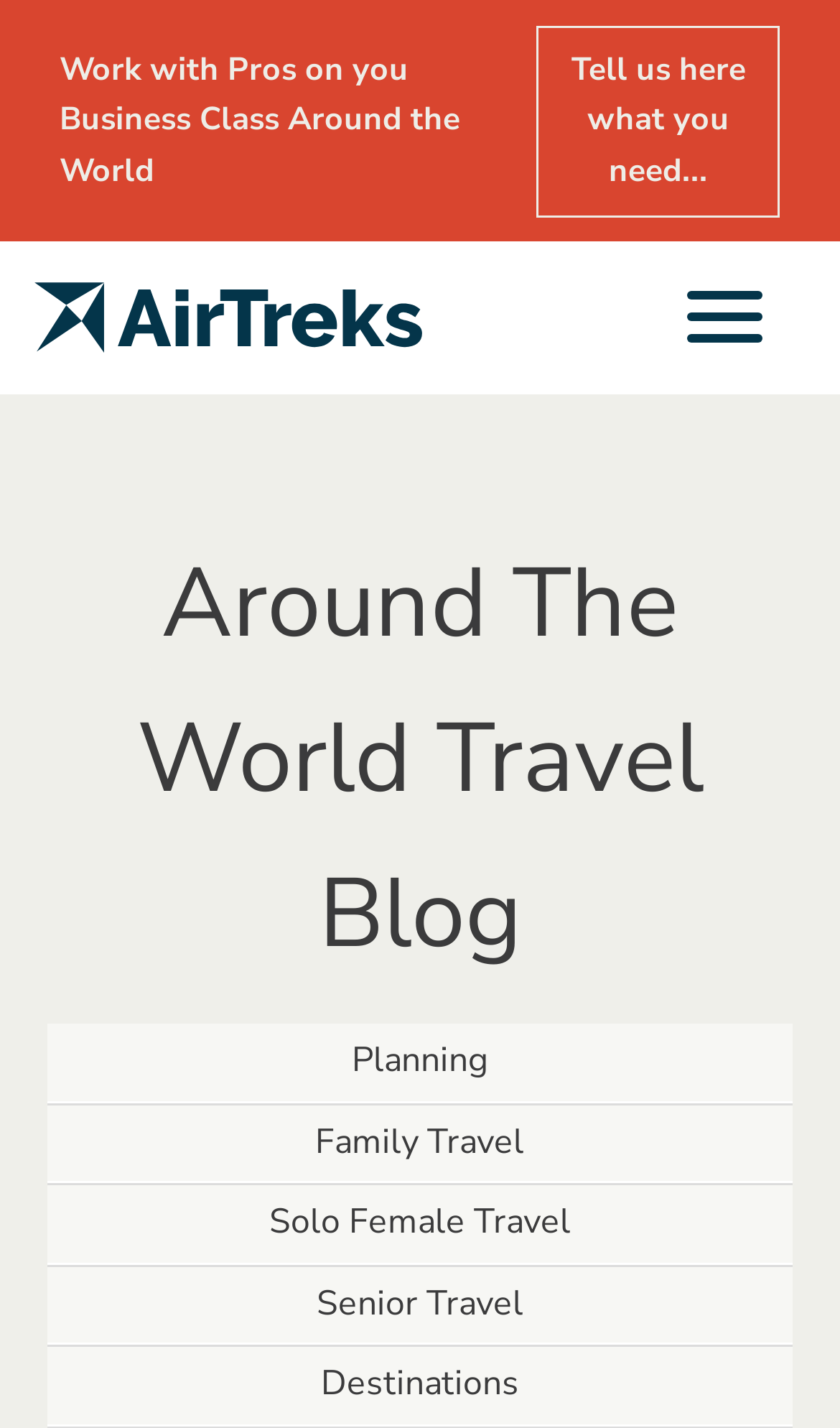Please analyze the image and give a detailed answer to the question:
What is the text of the first link on the page?

The first link on the page has a bounding box coordinate of [0.0, 0.0, 1.0, 0.169] and the text 'Work with Pros on your Business Class Around the World Tell us here what you need...'.